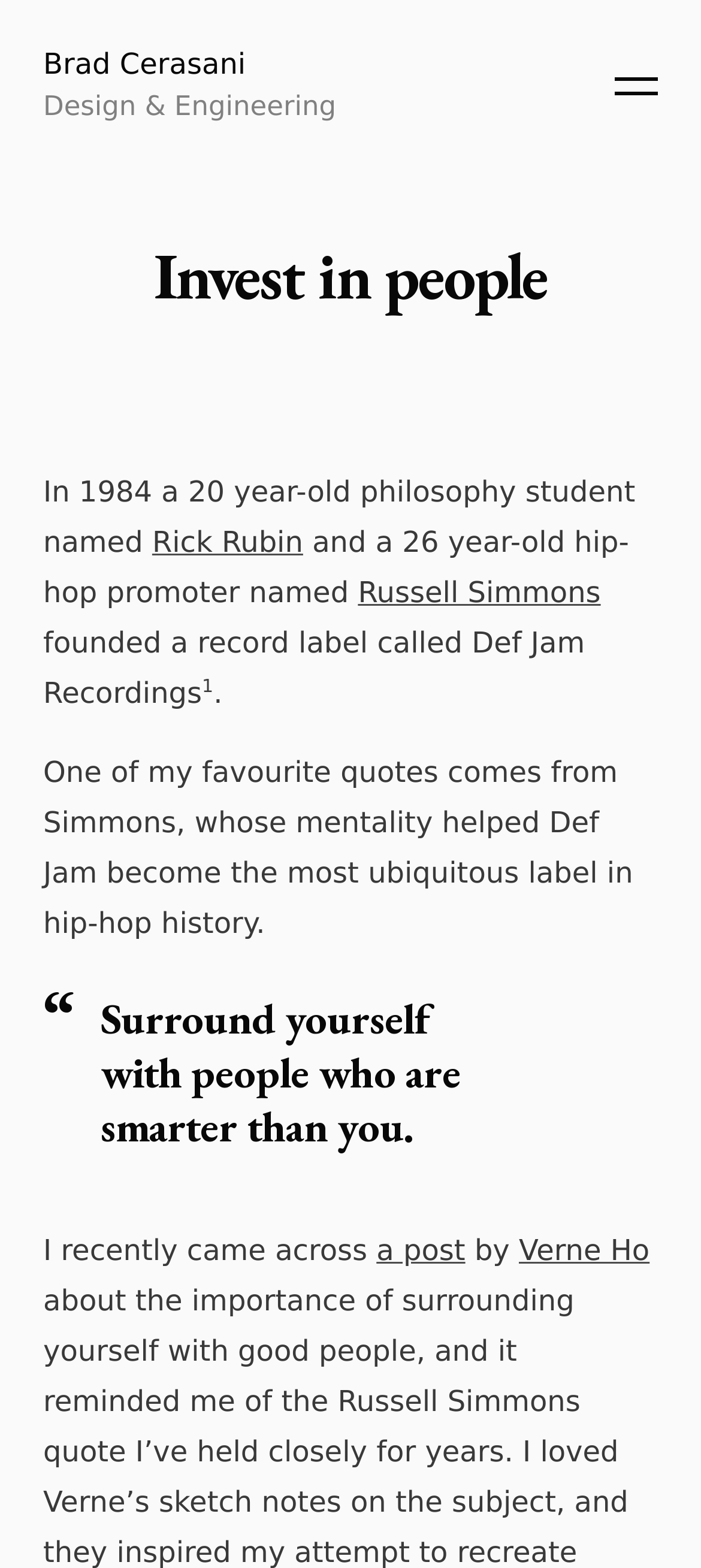Pinpoint the bounding box coordinates of the area that must be clicked to complete this instruction: "Explore the Hue gallery 2016".

[0.062, 0.339, 0.938, 0.371]